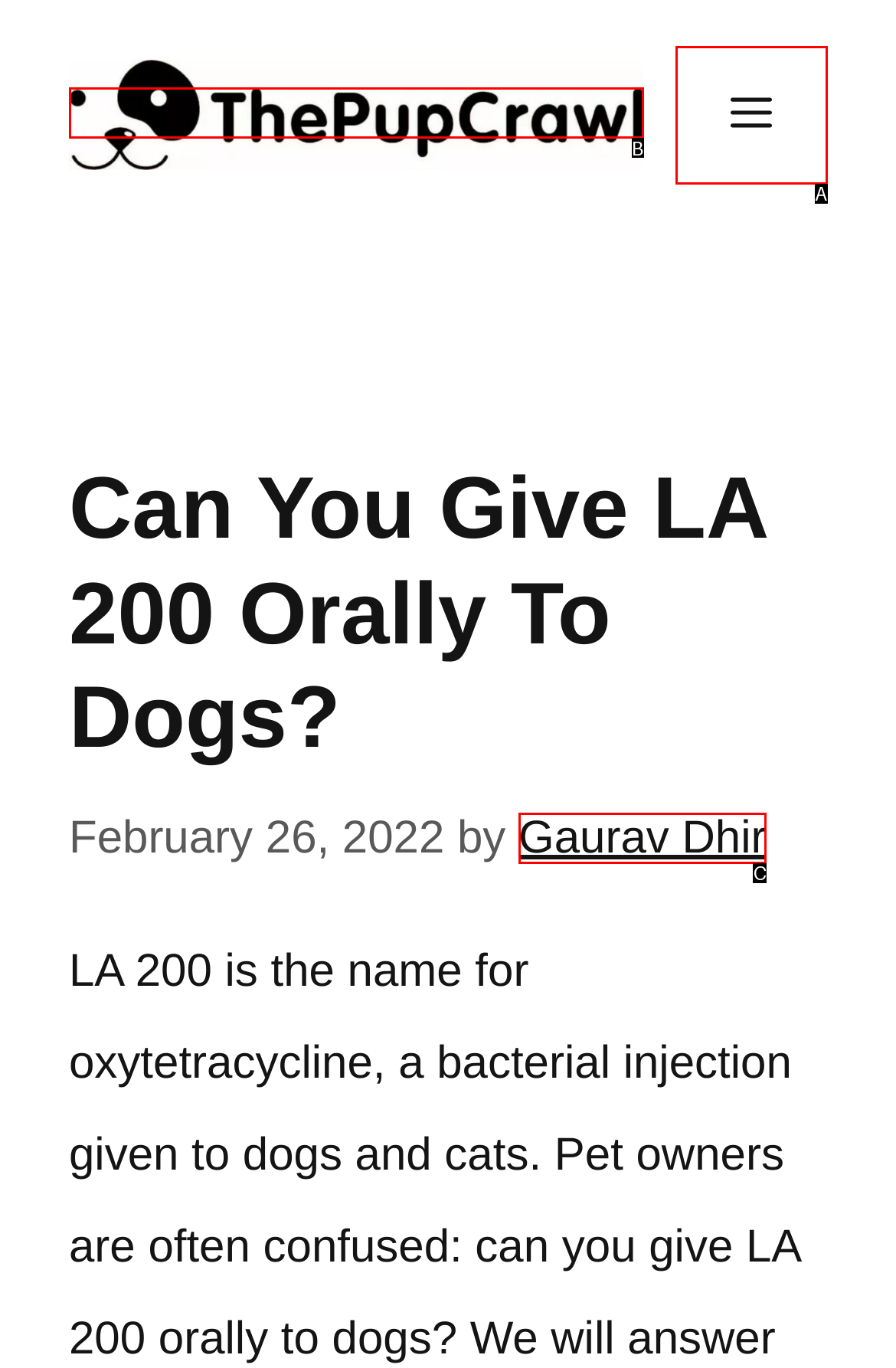Using the description: Gaurav Dhir, find the best-matching HTML element. Indicate your answer with the letter of the chosen option.

C